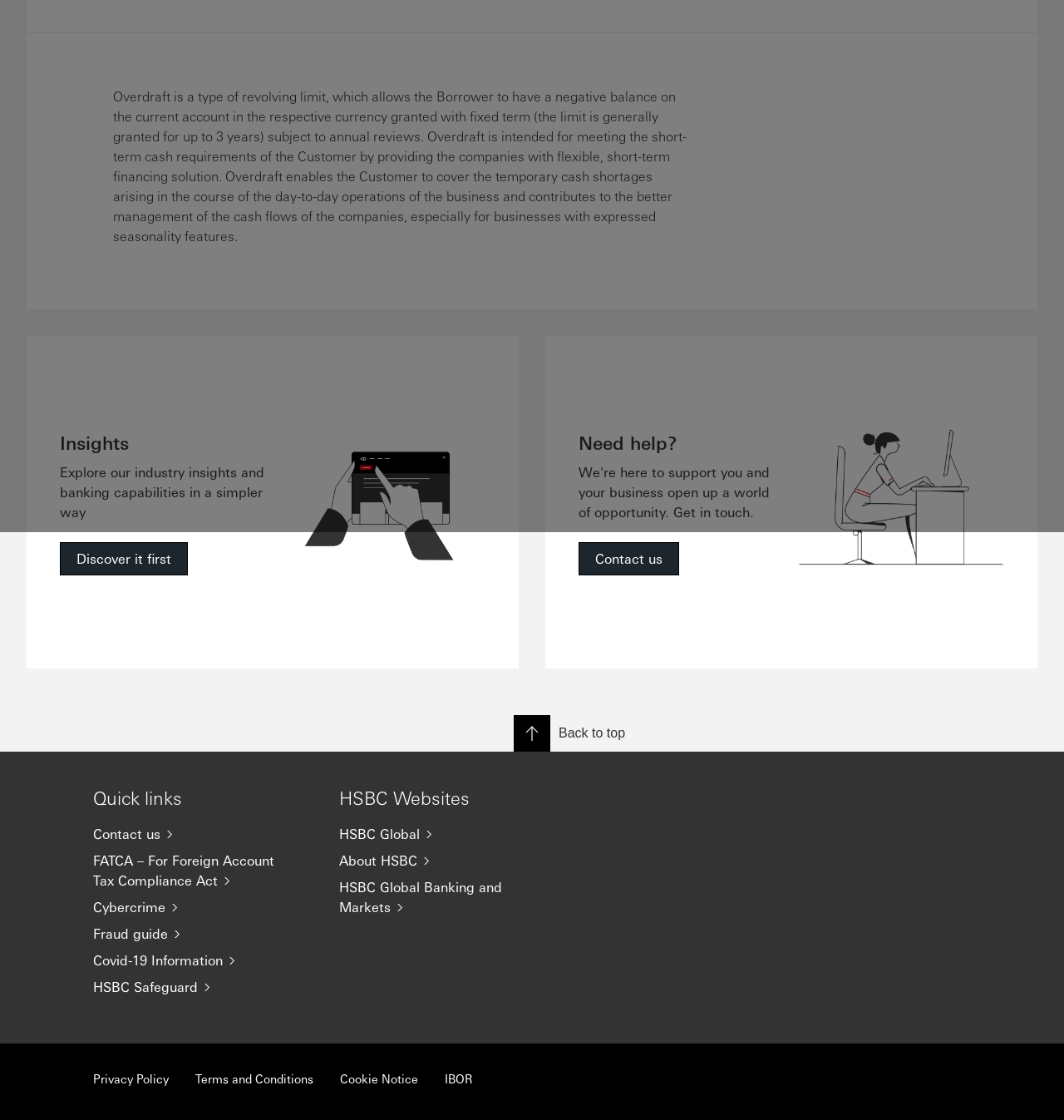Identify the coordinates of the bounding box for the element described below: "Lucy M. Kavanagh". Return the coordinates as four float numbers between 0 and 1: [left, top, right, bottom].

None